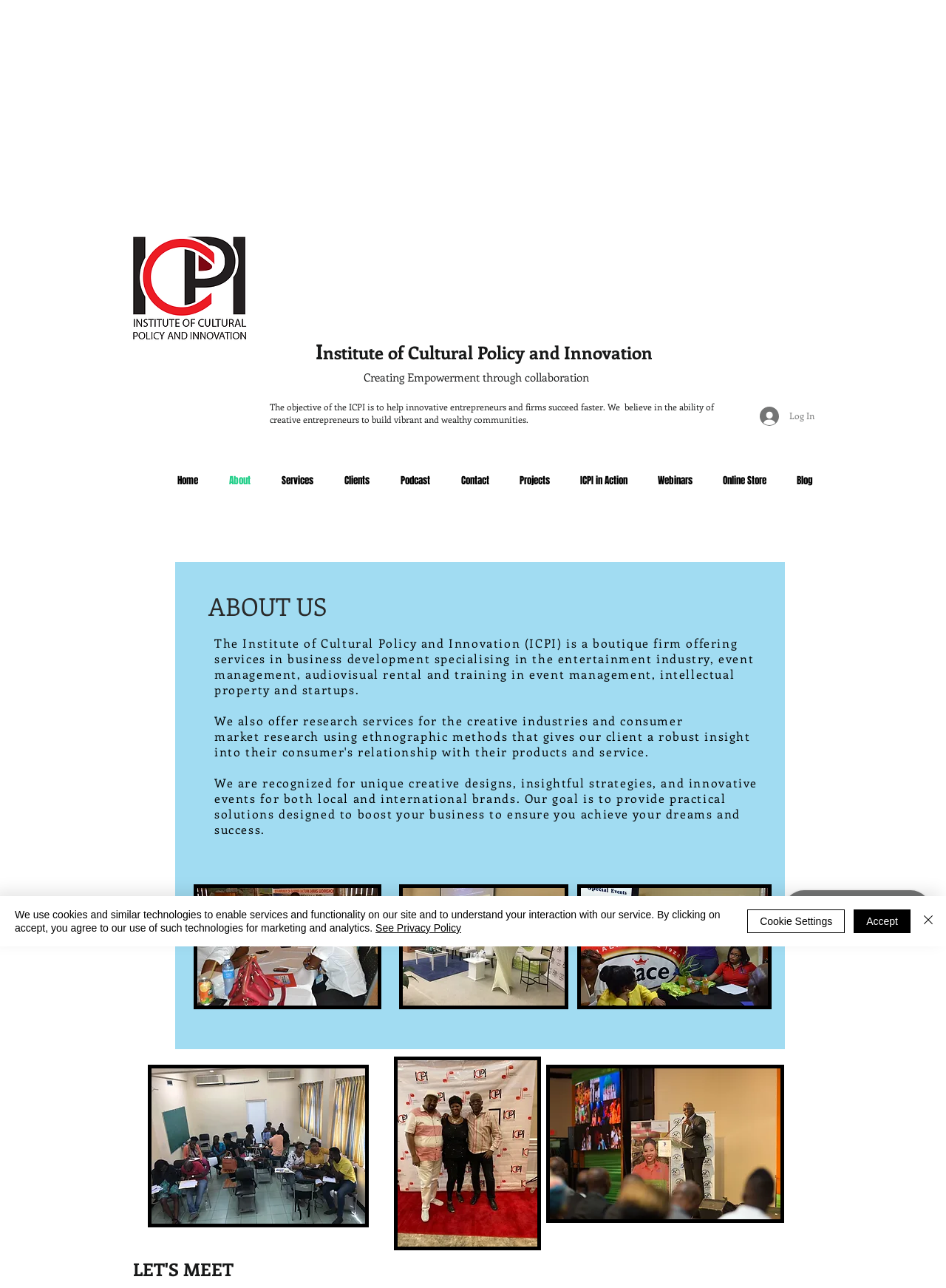Determine the primary headline of the webpage.

 © 2021 ICPICC